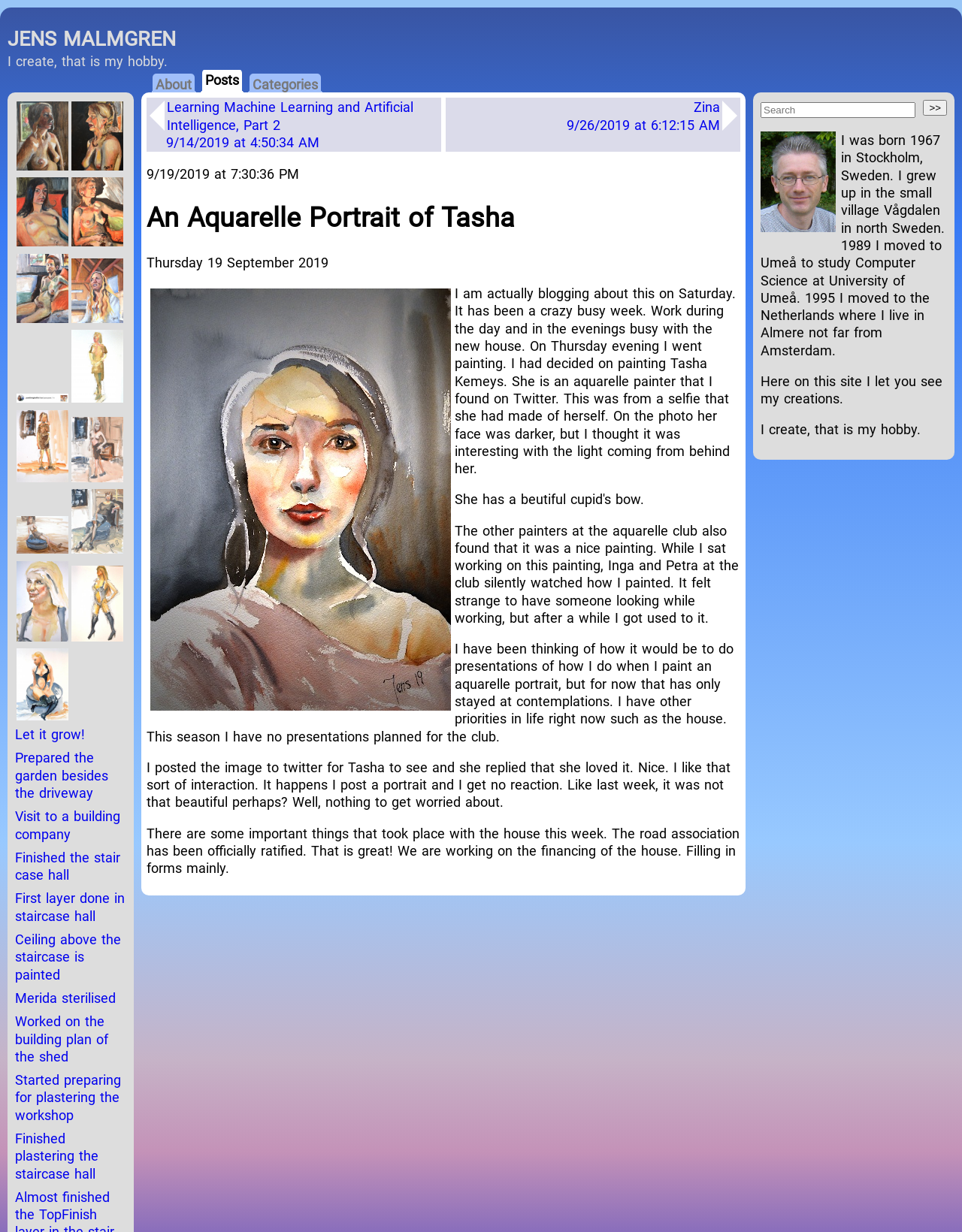Please locate the bounding box coordinates of the element's region that needs to be clicked to follow the instruction: "Check the image of Tasha". The bounding box coordinates should be provided as four float numbers between 0 and 1, i.e., [left, top, right, bottom].

[0.156, 0.234, 0.469, 0.577]